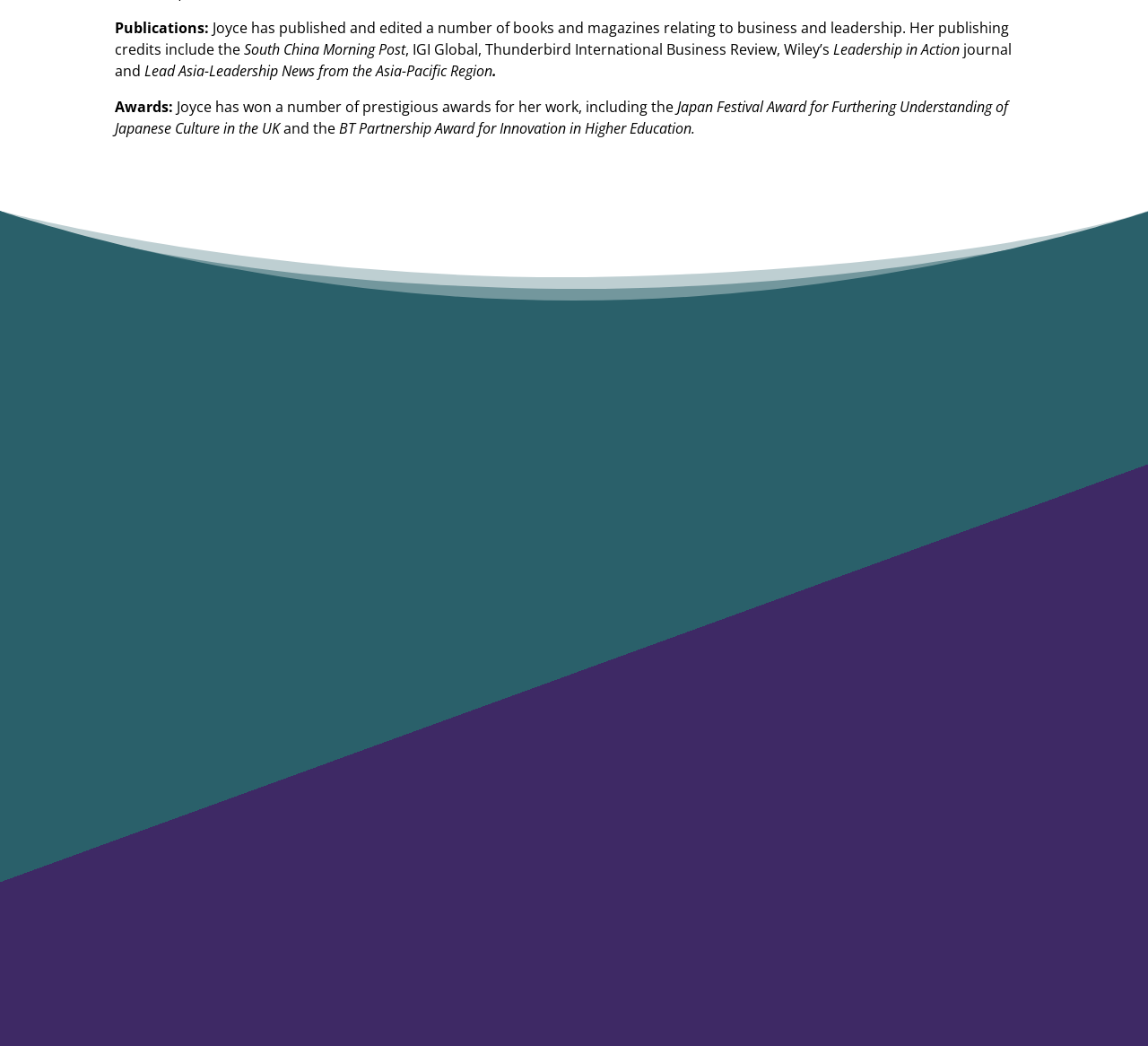Locate the bounding box coordinates of the clickable region necessary to complete the following instruction: "click EMAIL US link". Provide the coordinates in the format of four float numbers between 0 and 1, i.e., [left, top, right, bottom].

[0.649, 0.39, 0.702, 0.416]